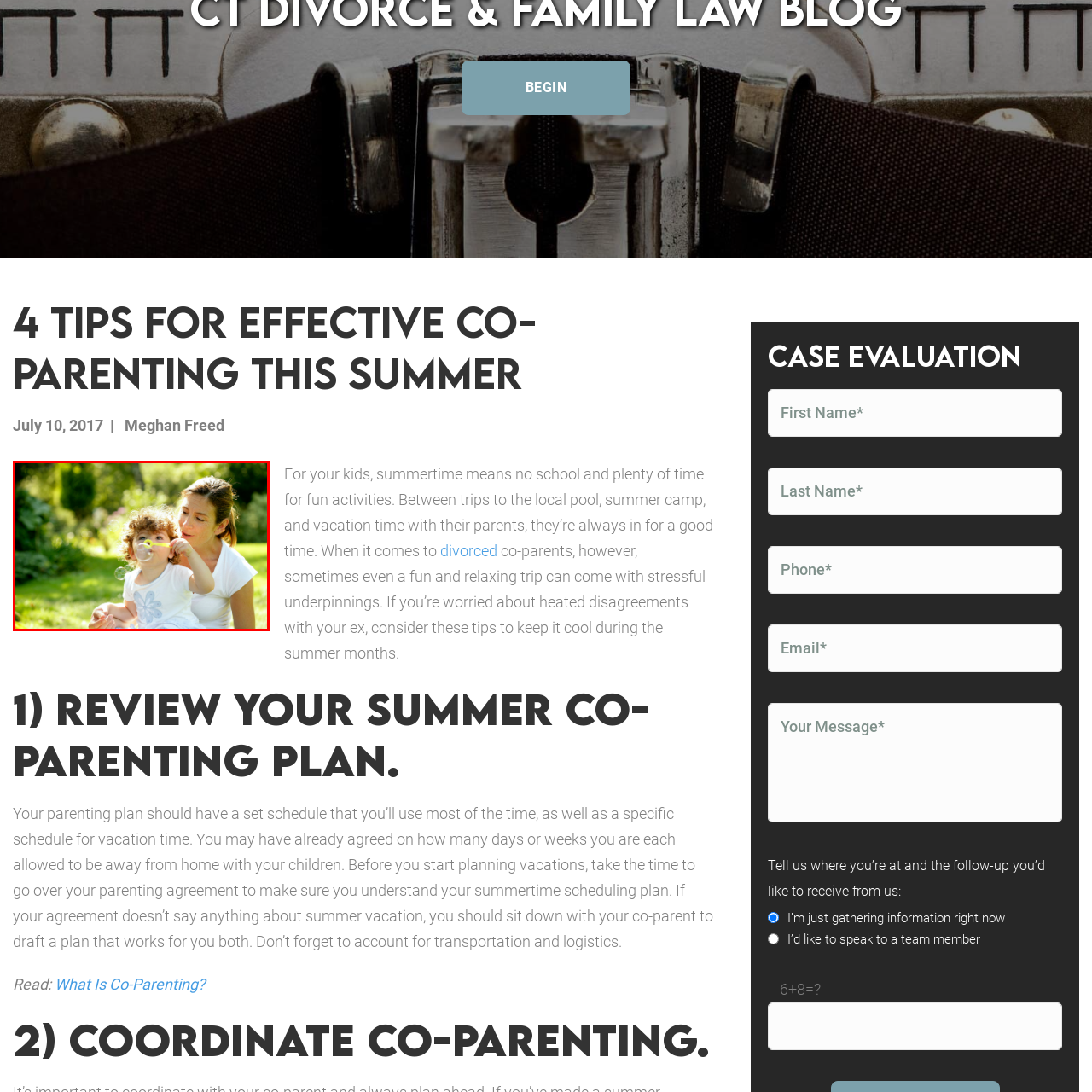Observe the section highlighted in yellow, What is the season depicted in the scene? 
Please respond using a single word or phrase.

summer